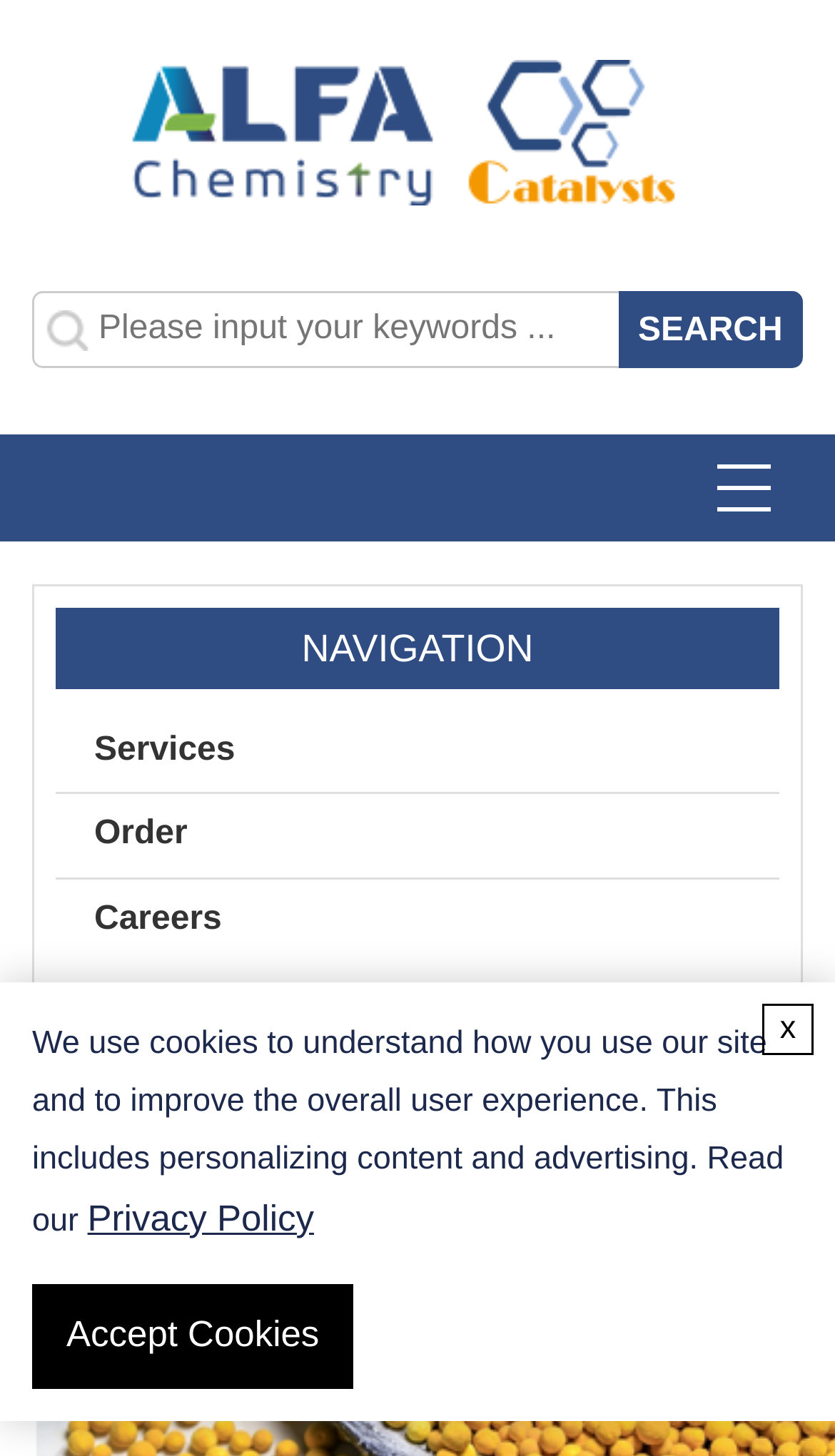Determine the bounding box coordinates of the area to click in order to meet this instruction: "search for keywords".

[0.038, 0.2, 0.74, 0.253]